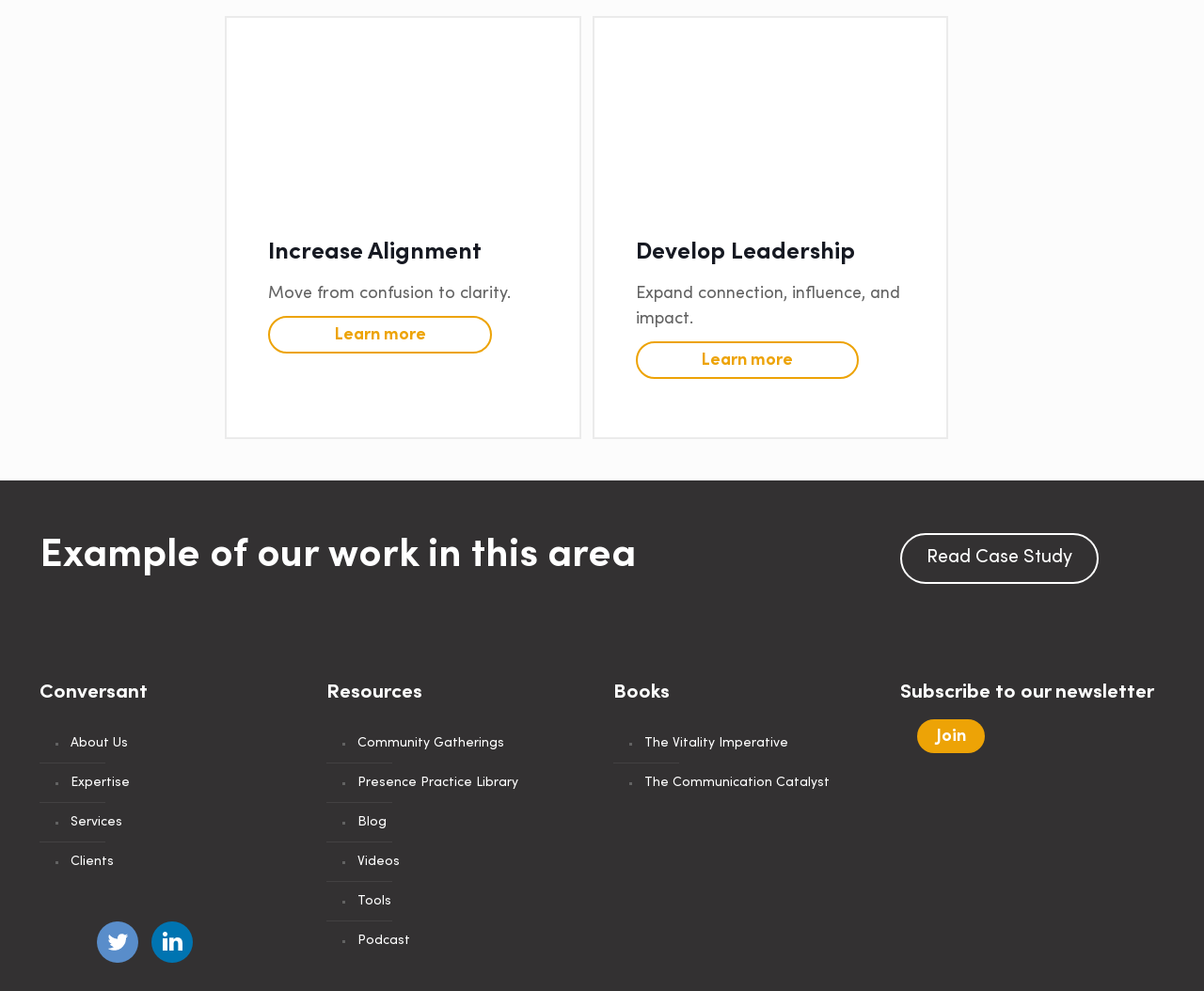Utilize the details in the image to give a detailed response to the question: What type of resources are available in the 'Resources' section?

The 'Resources' section appears to offer a variety of resources, including community gatherings, a presence practice library, blog, videos, tools, and podcast, which are likely intended to support users in their personal and professional development.